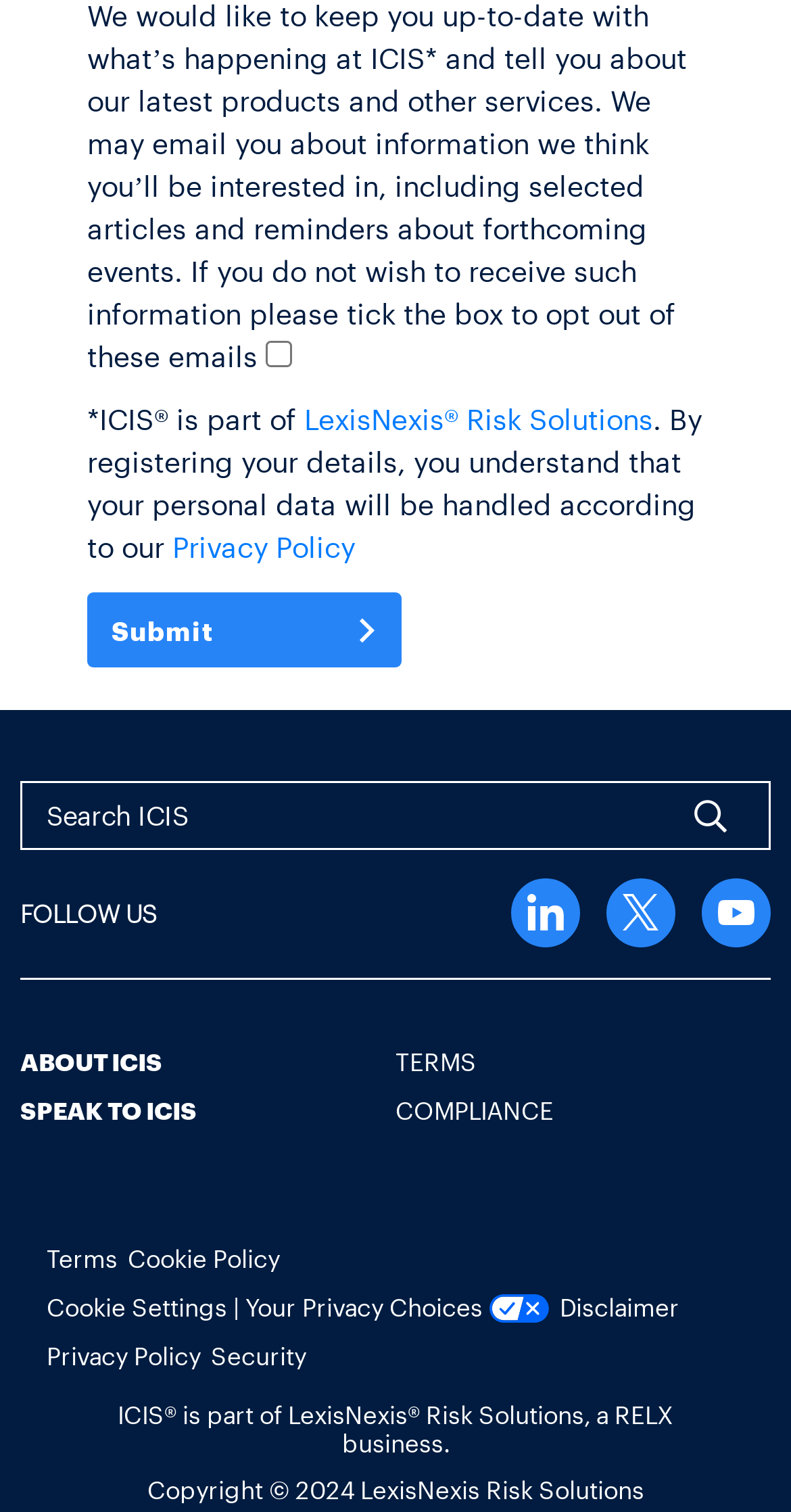Bounding box coordinates are specified in the format (top-left x, top-left y, bottom-right x, bottom-right y). All values are floating point numbers bounded between 0 and 1. Please provide the bounding box coordinate of the region this sentence describes: Partnerships

None